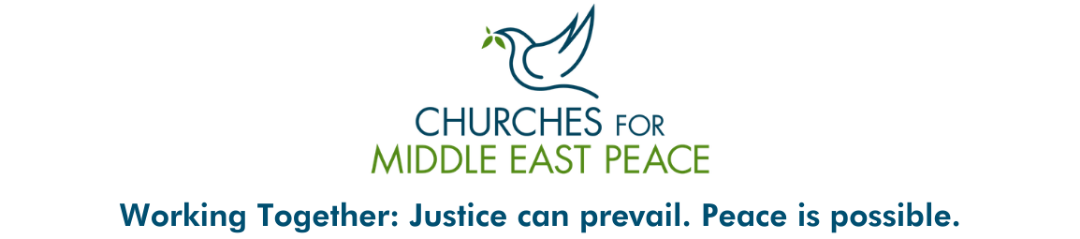Give an elaborate caption for the image.

The image features the logo of "Churches for Middle East Peace," prominently displaying a stylized dove in flight, signifying hope and peace. The logo is presented in a harmonious color scheme with shades of blue and green. Below the logo, a powerful tagline reads, "Working Together: Justice can prevail. Peace is possible," highlighting the organization’s mission of promoting justice and peace in the Middle East. This visual representation encapsulates the core values and aspirations of the organization in its advocacy efforts.